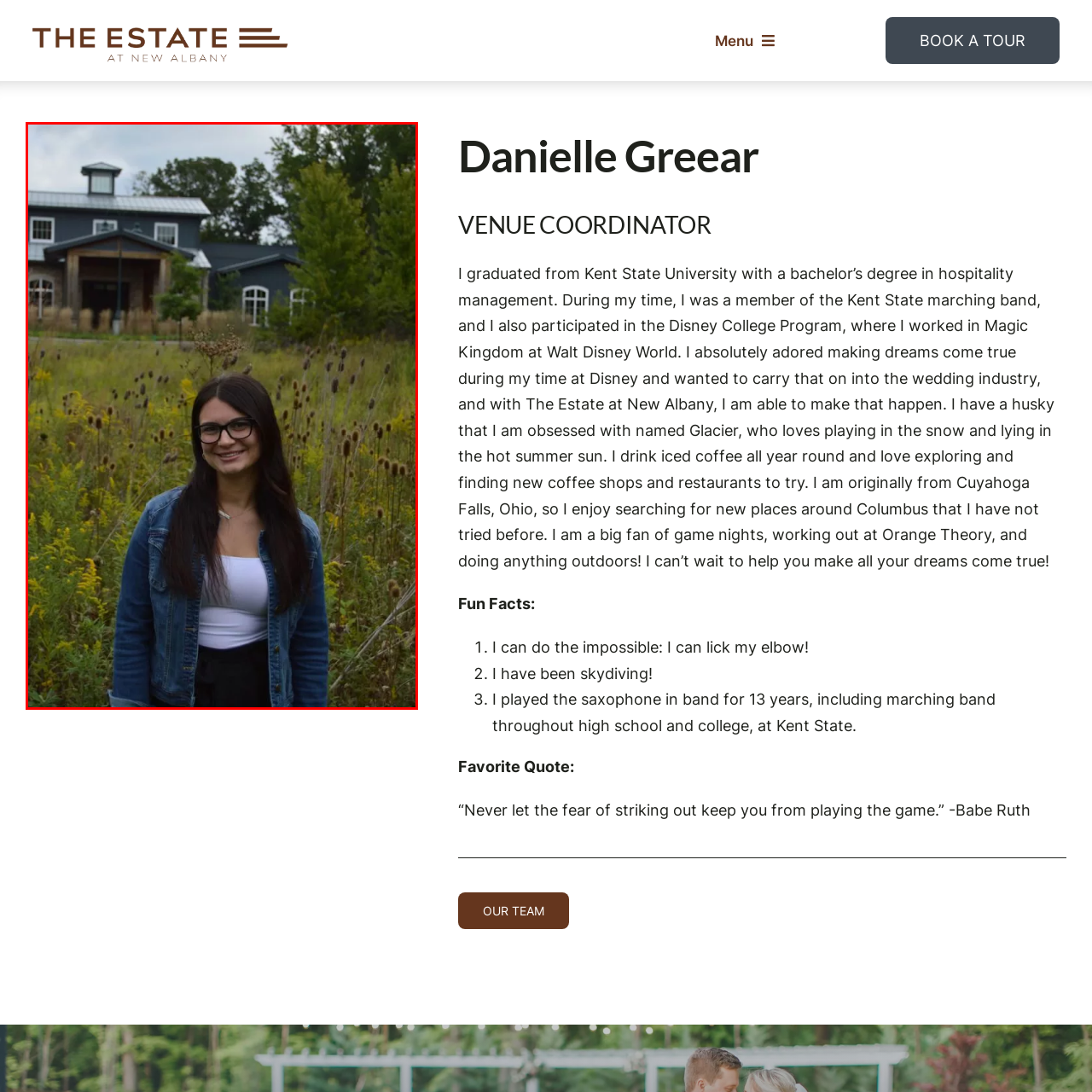What is the setting of the image?
Observe the image inside the red bounding box and answer the question using only one word or a short phrase.

Outdoor